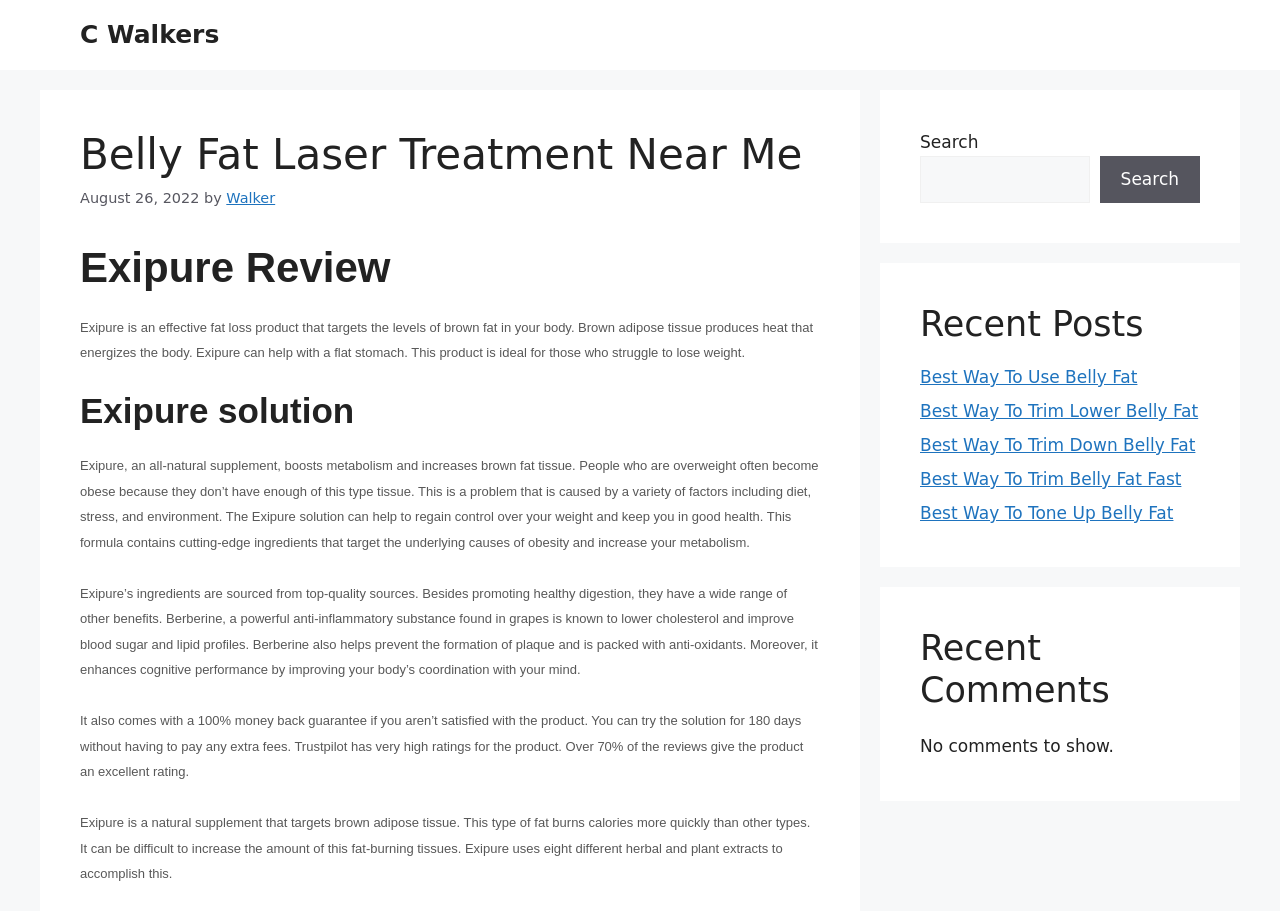Identify and extract the heading text of the webpage.

Belly Fat Laser Treatment Near Me